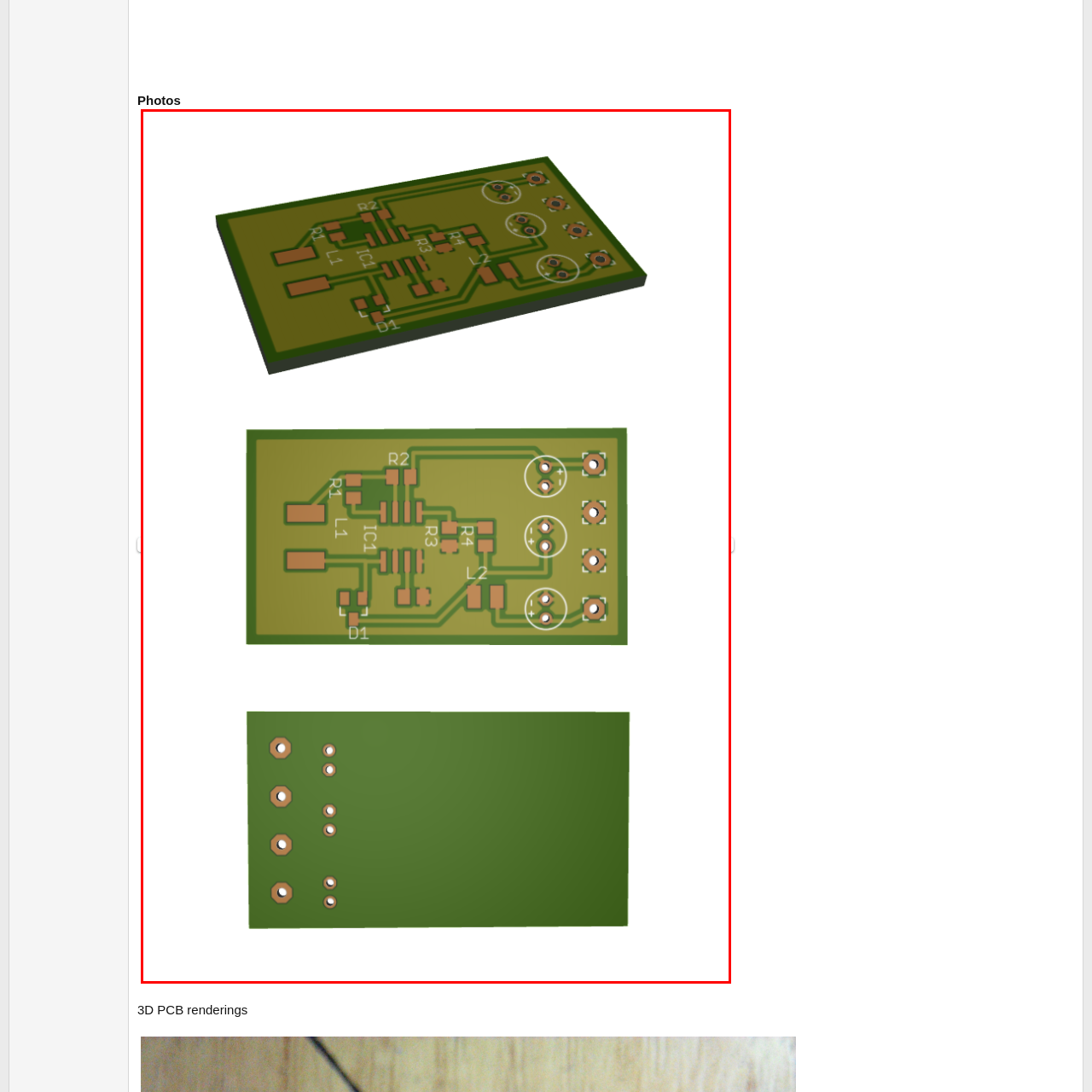Observe the image inside the red bounding box and respond to the question with a single word or phrase:
What type of components are labeled R1, R2, R3, and R4?

Resistors